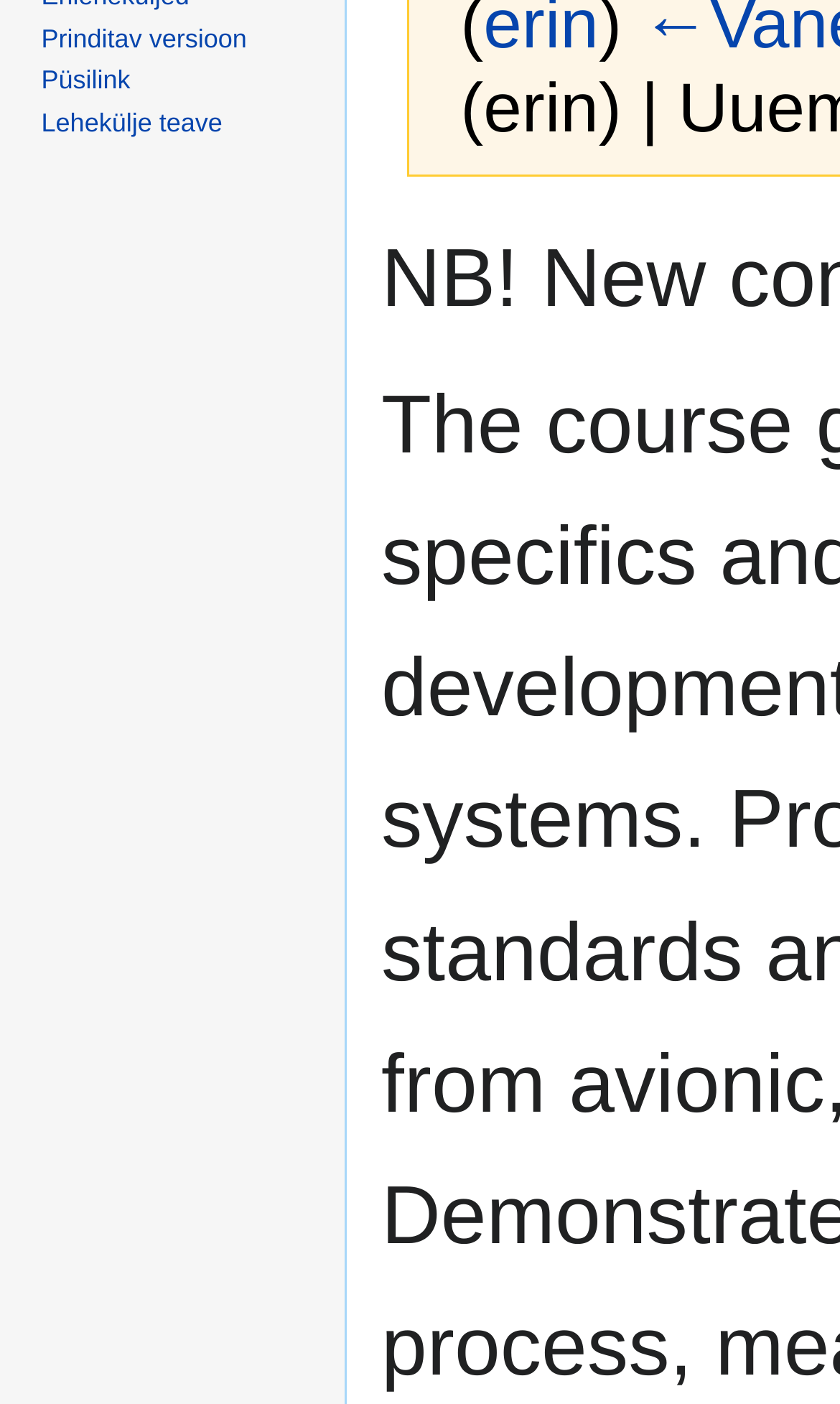Please determine the bounding box coordinates for the UI element described here. Use the format (top-left x, top-left y, bottom-right x, bottom-right y) with values bounded between 0 and 1: Prinditav versioon

[0.049, 0.016, 0.294, 0.038]